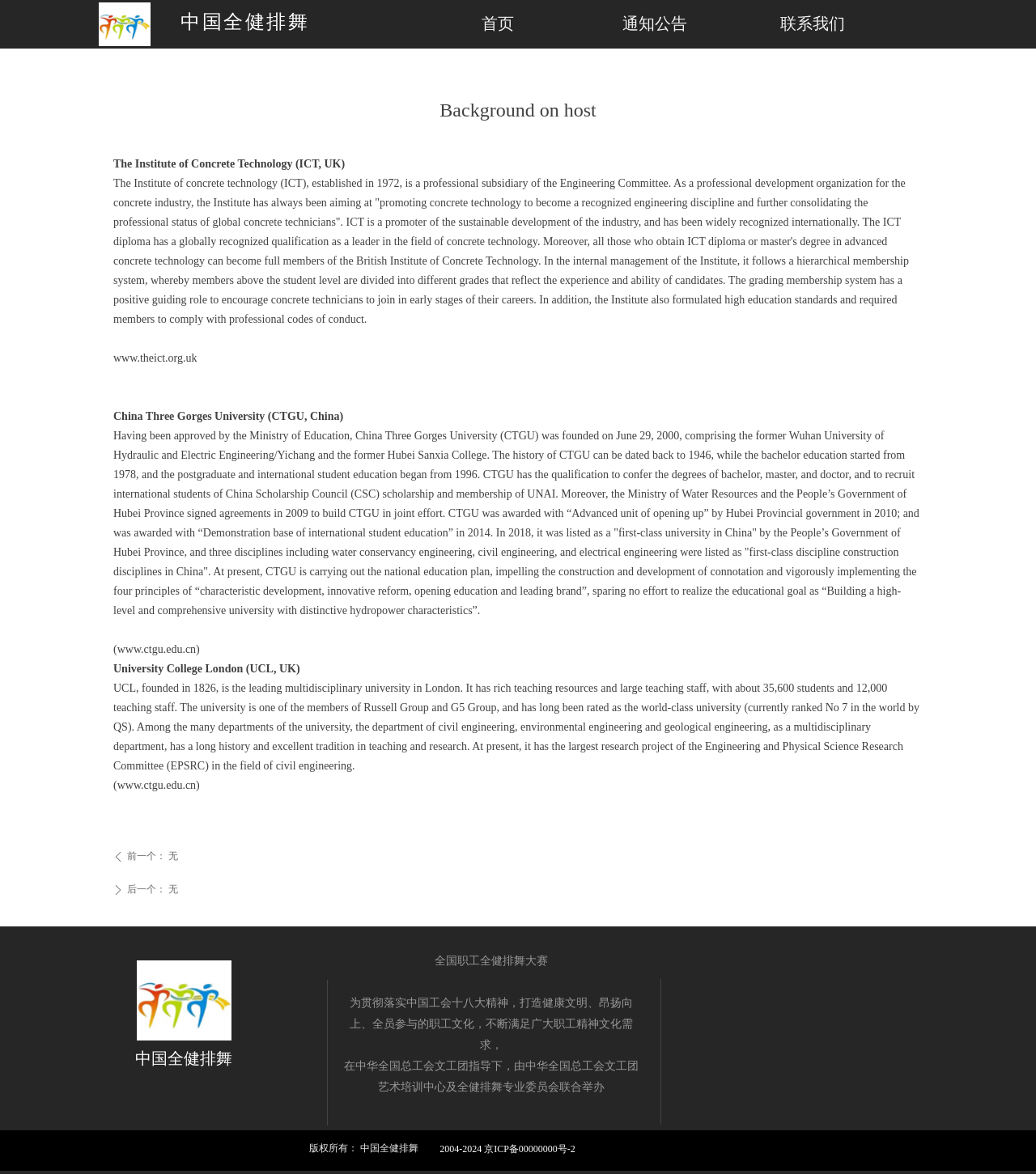Find and indicate the bounding box coordinates of the region you should select to follow the given instruction: "View the notification".

[0.557, 0.001, 0.708, 0.039]